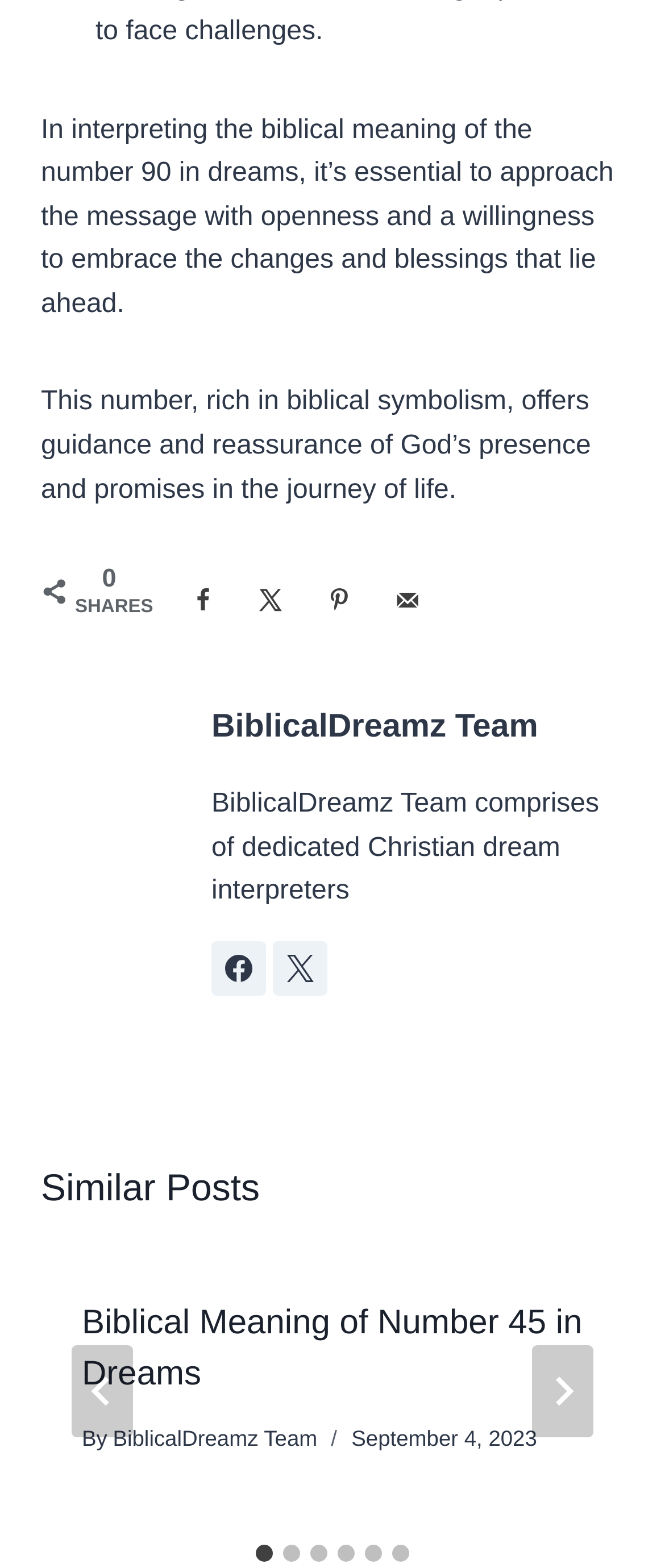Show the bounding box coordinates for the element that needs to be clicked to execute the following instruction: "Share on Facebook". Provide the coordinates in the form of four float numbers between 0 and 1, i.e., [left, top, right, bottom].

[0.254, 0.361, 0.356, 0.405]